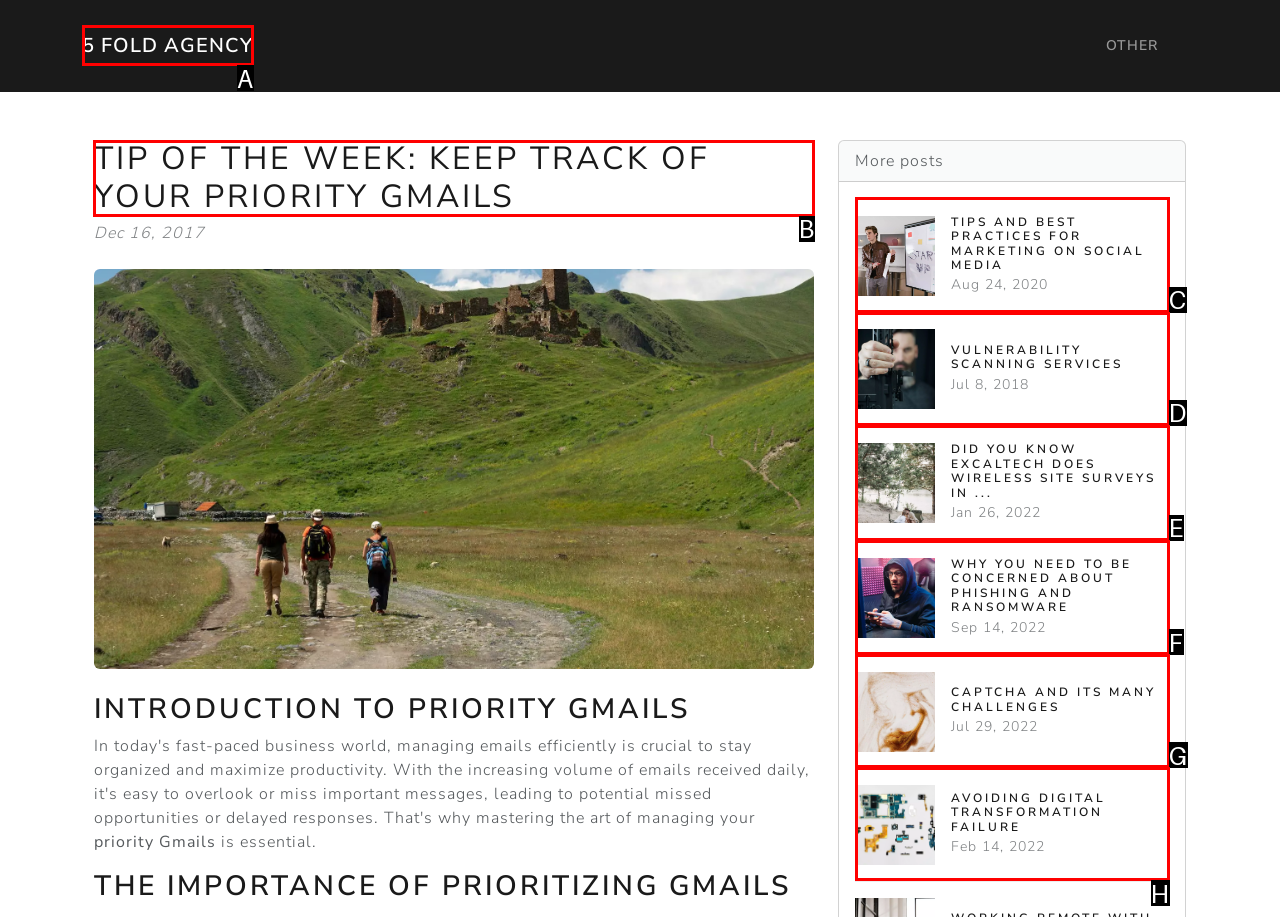Find the HTML element to click in order to complete this task: Read the TIP OF THE WEEK: KEEP TRACK OF YOUR PRIORITY GMAILS heading
Answer with the letter of the correct option.

B